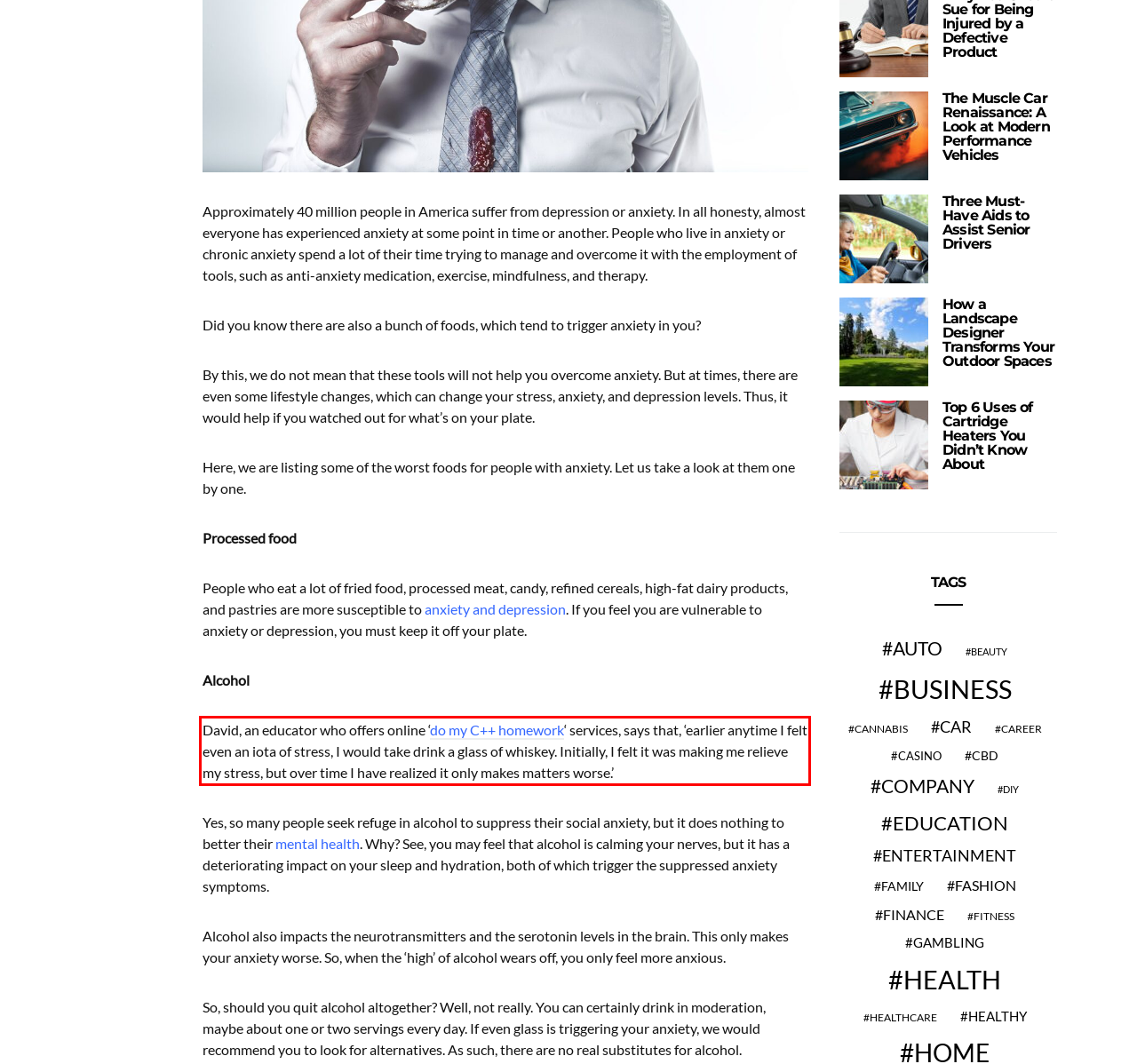Please perform OCR on the text within the red rectangle in the webpage screenshot and return the text content.

David, an educator who offers online ‘do my C++ homework‘ services, says that, ‘earlier anytime I felt even an iota of stress, I would take drink a glass of whiskey. Initially, I felt it was making me relieve my stress, but over time I have realized it only makes matters worse.’